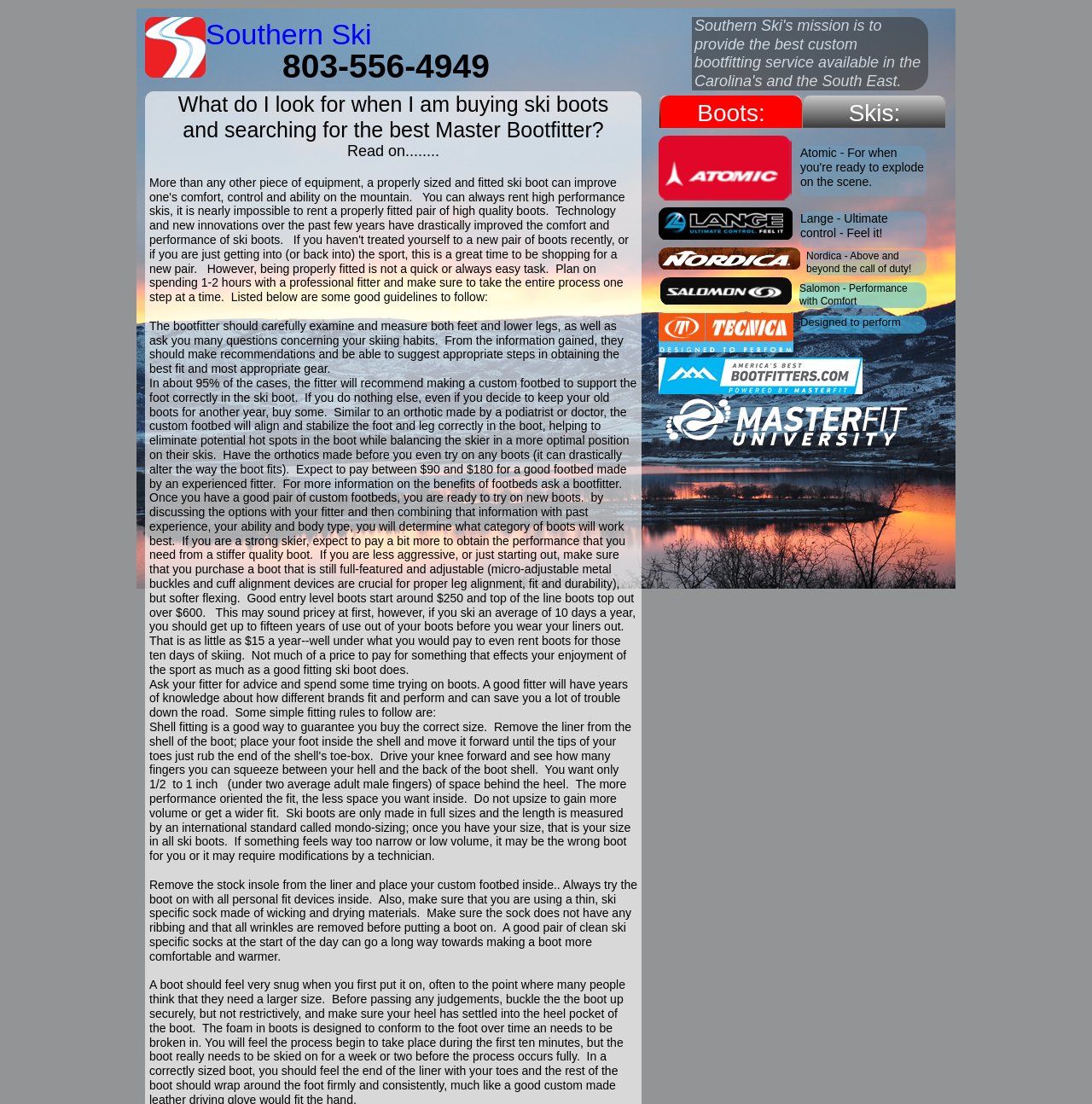Use a single word or phrase to respond to the question:
How much can you expect to pay for a good pair of custom footbeds?

Between $90 and $180